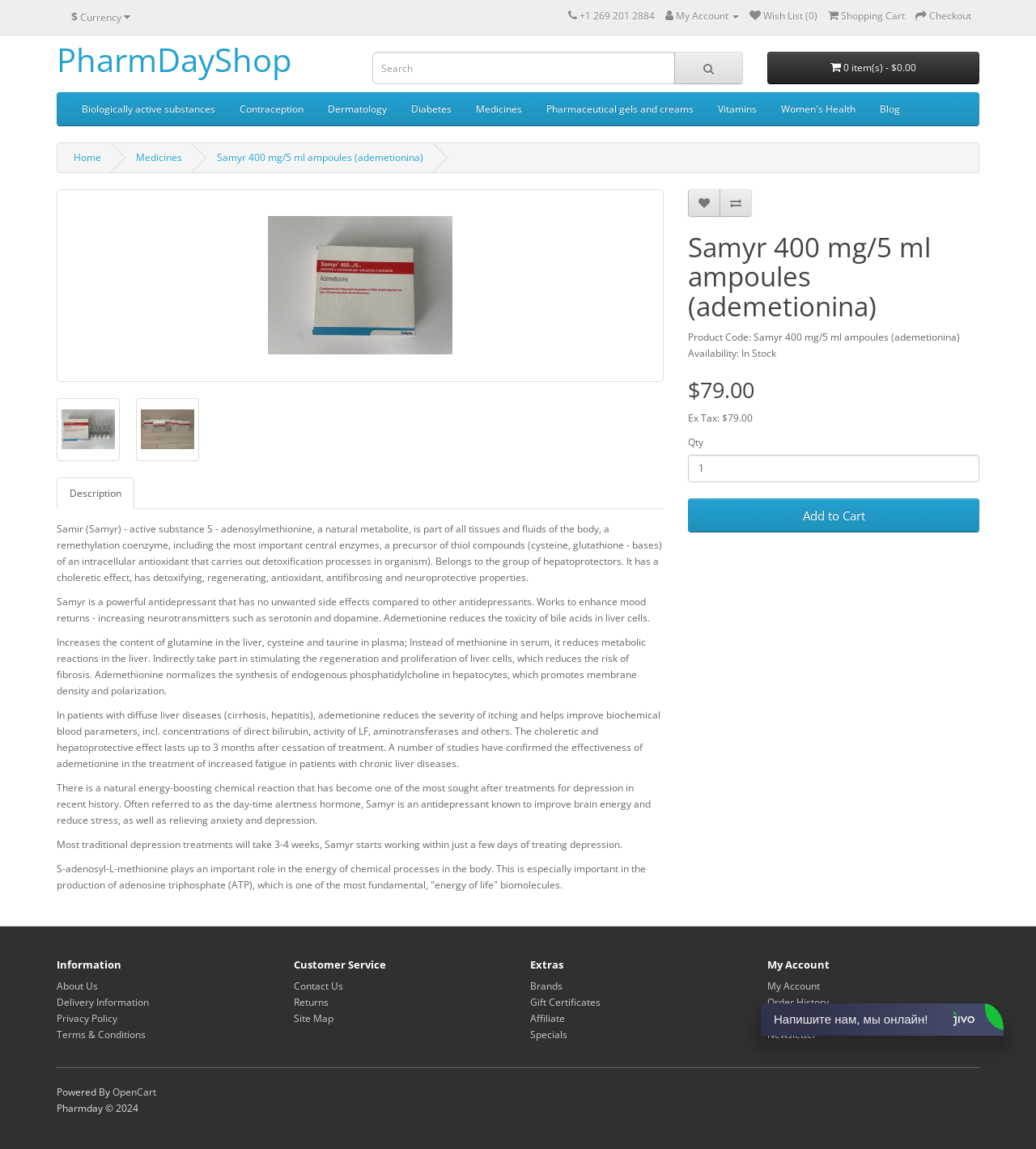Please determine the bounding box coordinates, formatted as (top-left x, top-left y, bottom-right x, bottom-right y), with all values as floating point numbers between 0 and 1. Identify the bounding box of the region described as: Blog

[0.838, 0.081, 0.88, 0.109]